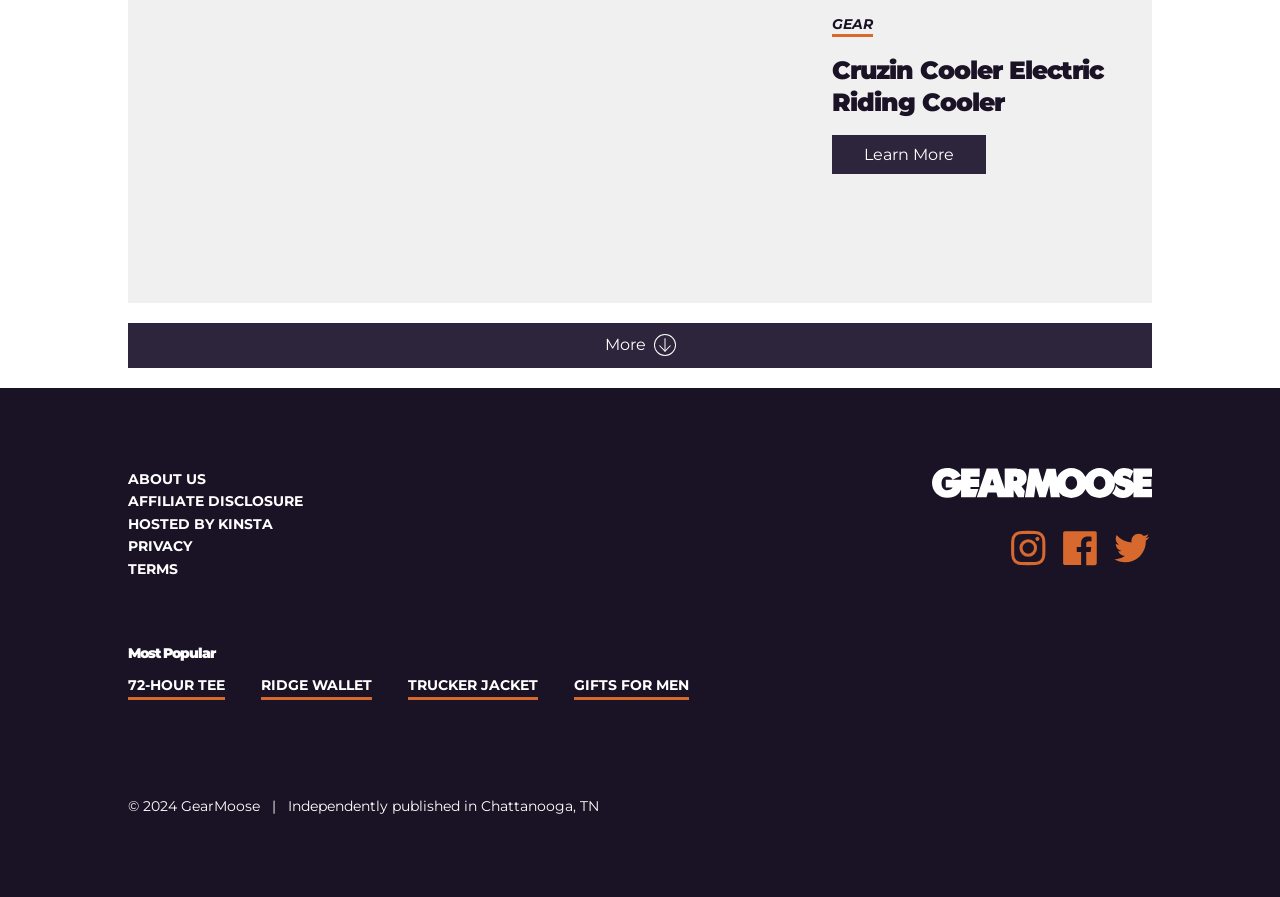Using the information in the image, give a detailed answer to the following question: What type of links are present in the footer?

The footer region contains two types of links: social media links (Instagram, Facebook, Twitter) and site navigation links (ABOUT US, AFFILIATE DISCLOSURE, etc.). These links are child elements of the navigation elements 'Social media navigation' and 'Footer site navigation'.